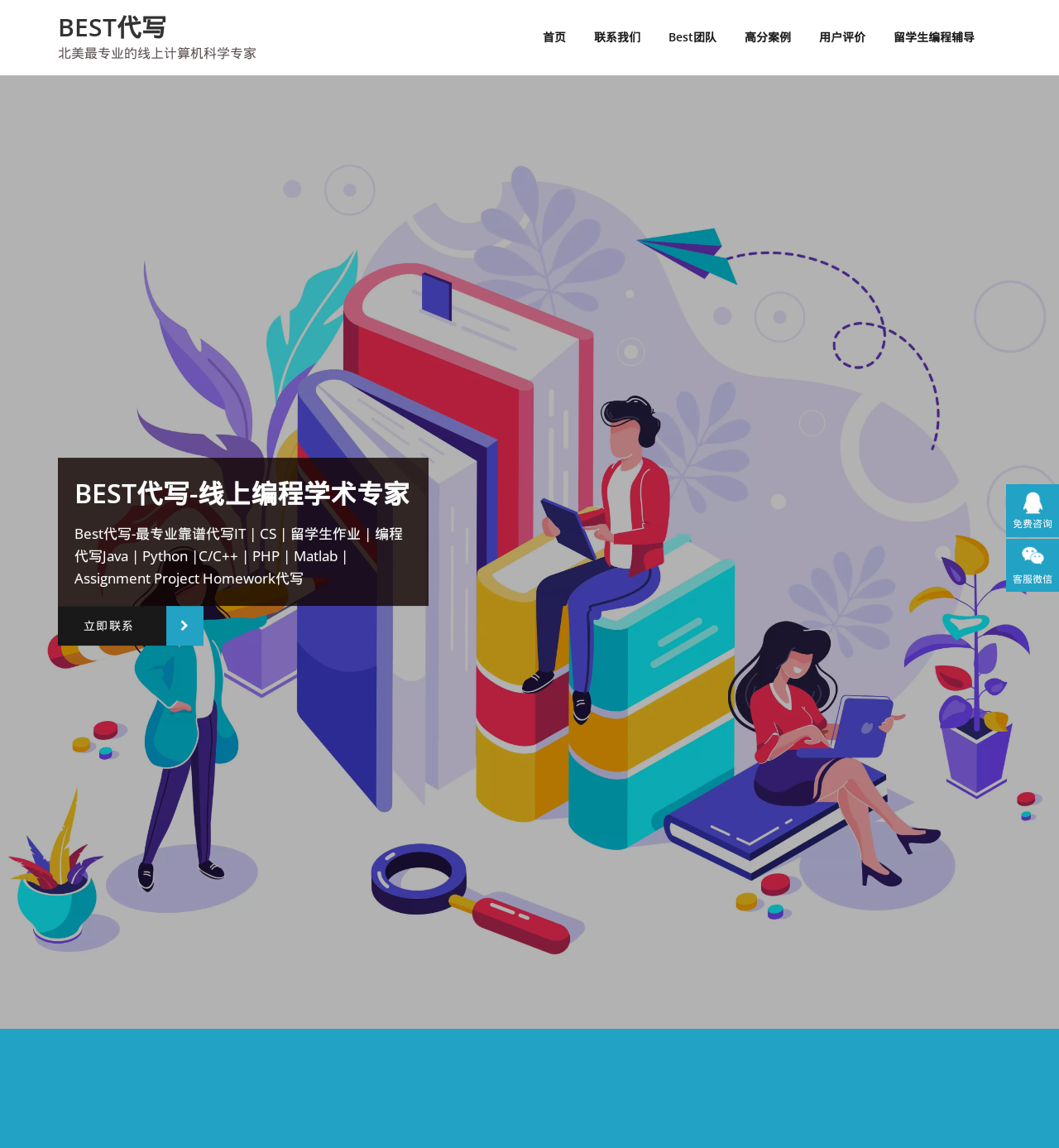Using the element description: "立即联系", determine the bounding box coordinates for the specified UI element. The coordinates should be four float numbers between 0 and 1, [left, top, right, bottom].

[0.055, 0.528, 0.192, 0.563]